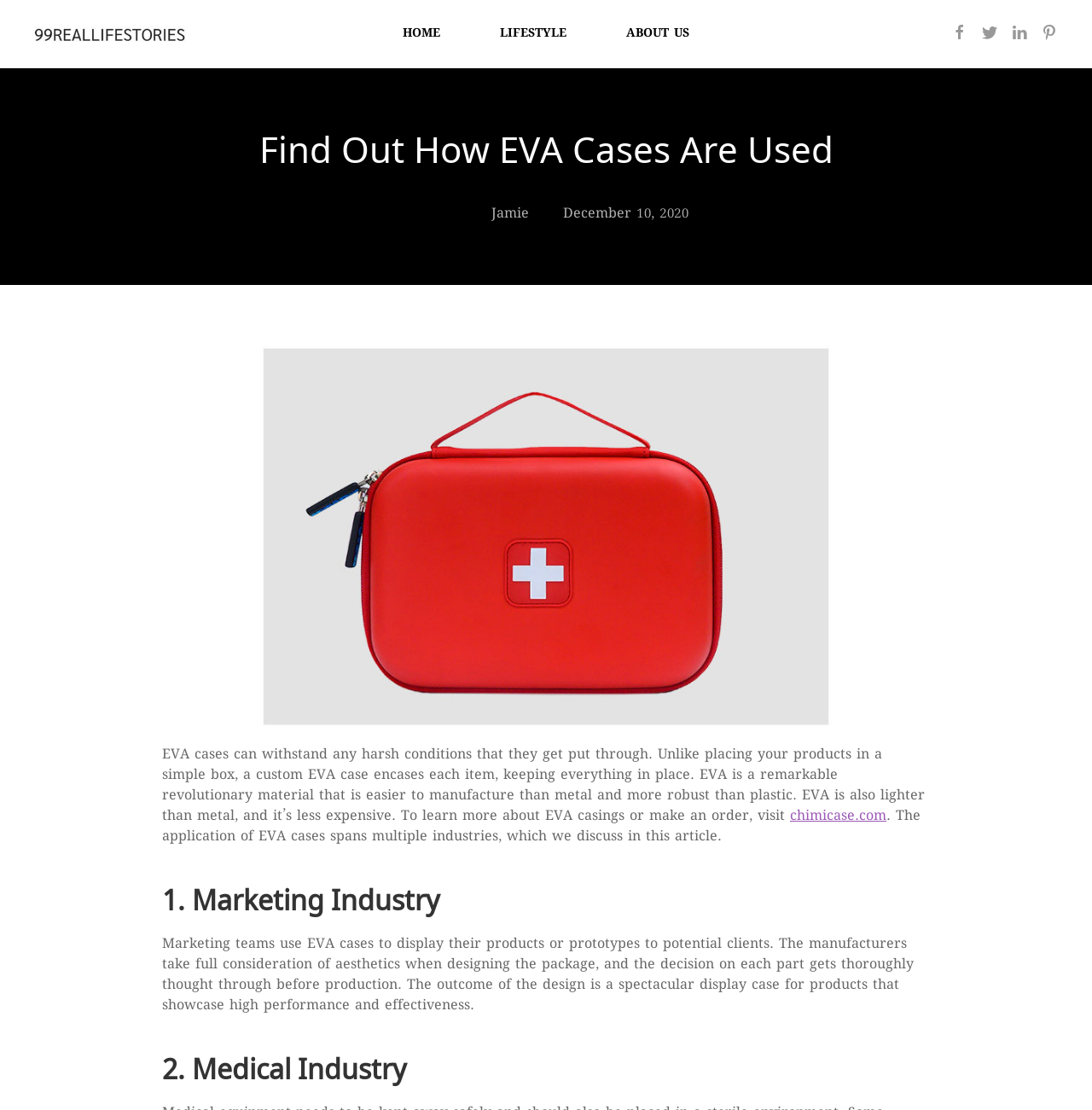Please determine the bounding box coordinates of the element's region to click in order to carry out the following instruction: "go to homepage". The coordinates should be four float numbers between 0 and 1, i.e., [left, top, right, bottom].

[0.369, 0.0, 0.403, 0.061]